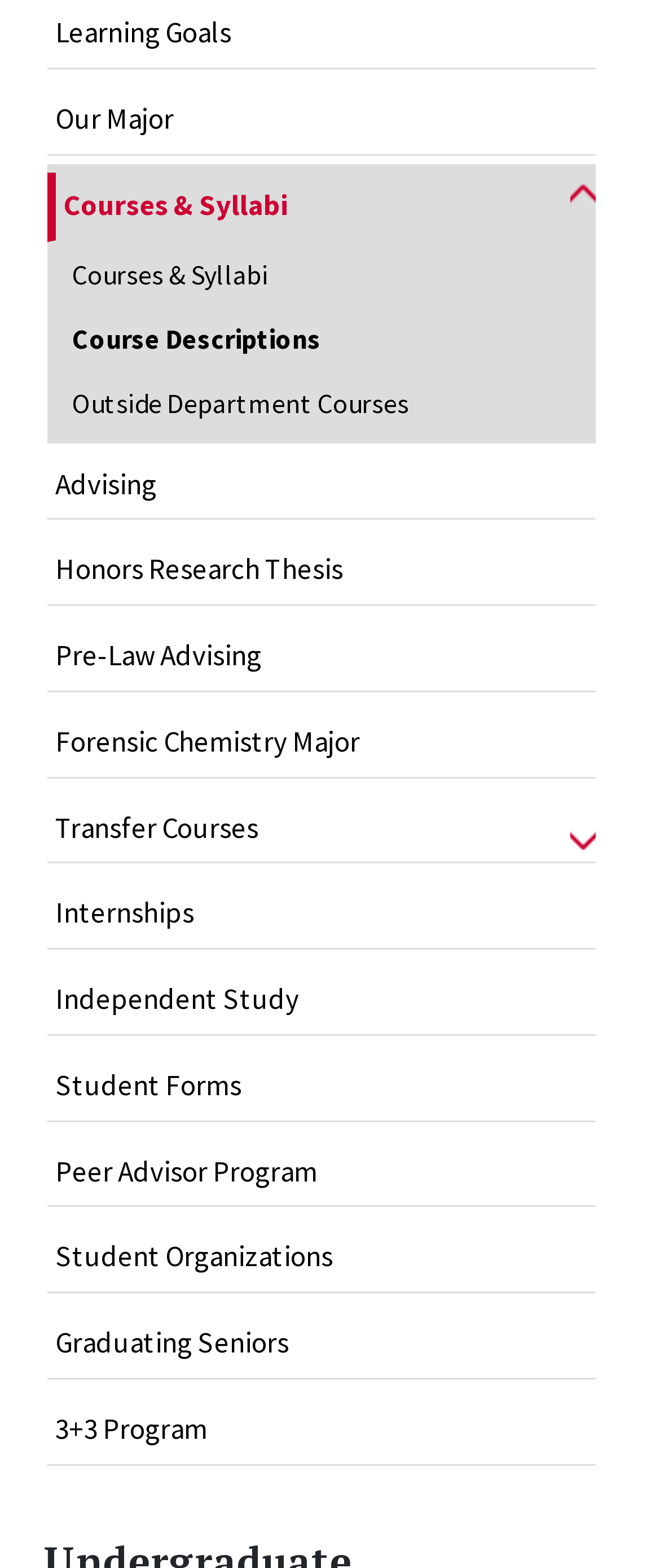How many links are there under 'Courses & Syllabi'?
Examine the screenshot and reply with a single word or phrase.

2